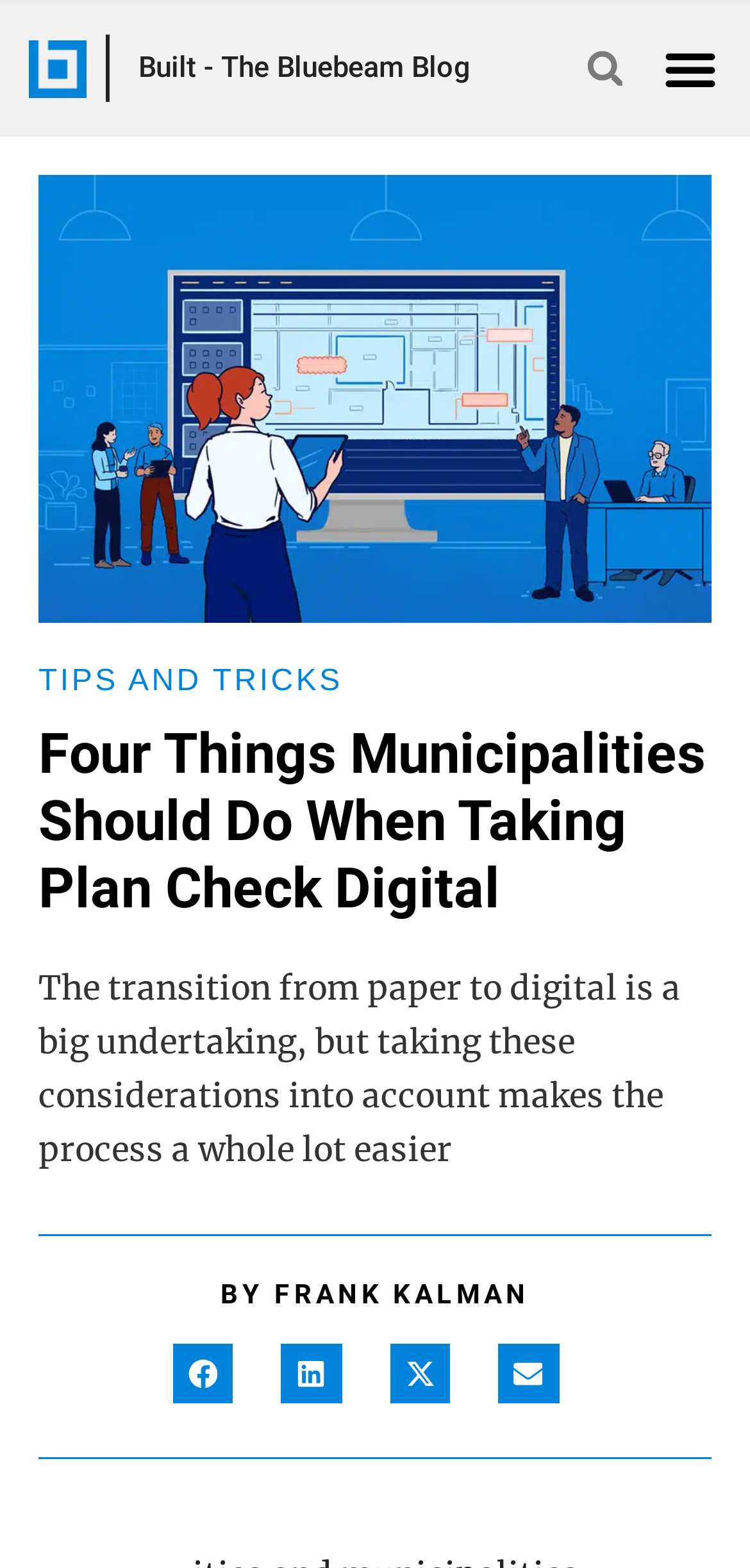Please find the bounding box coordinates for the clickable element needed to perform this instruction: "Search for something".

[0.746, 0.015, 0.867, 0.072]